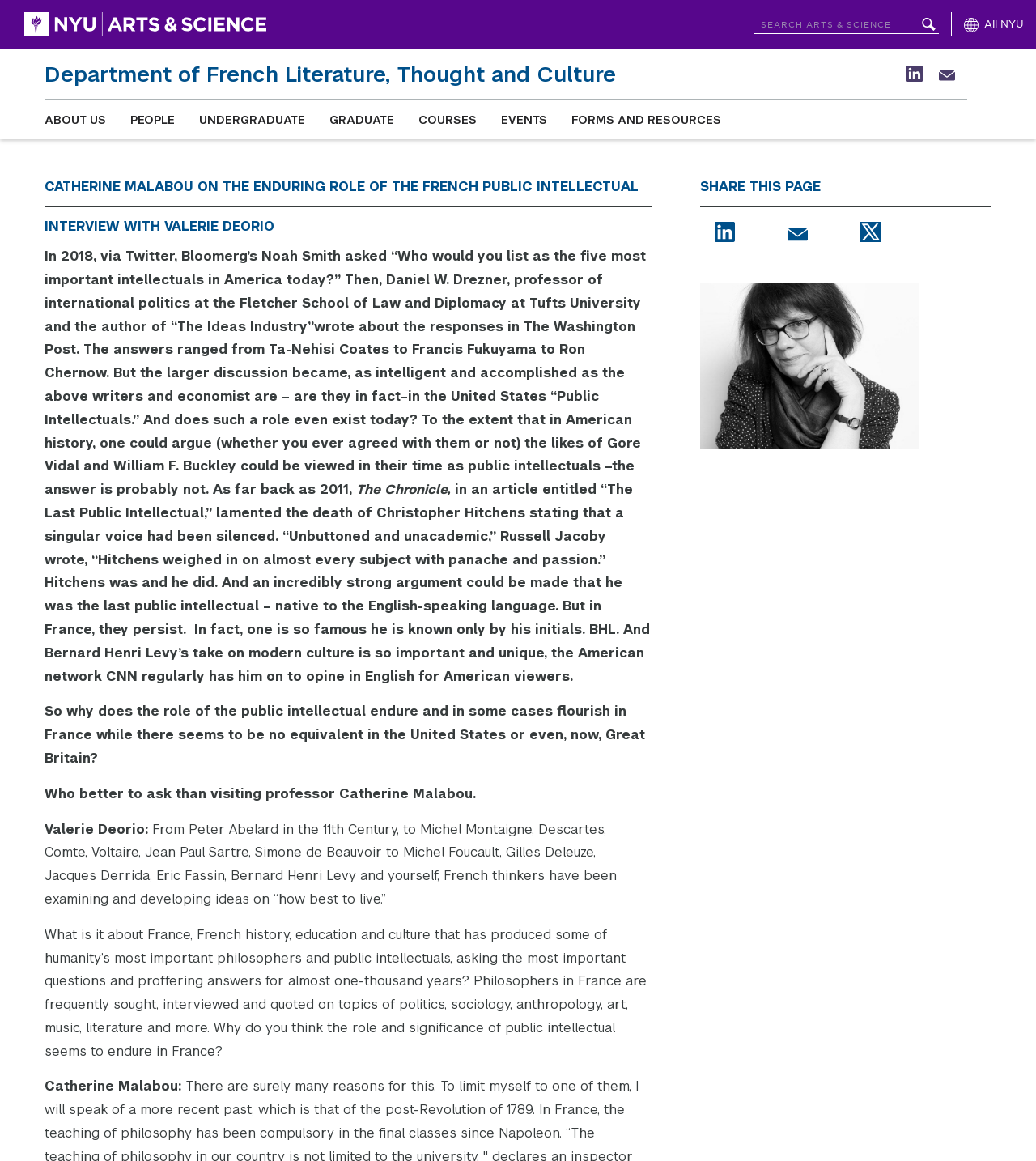Determine the bounding box coordinates of the area to click in order to meet this instruction: "Read the interview with Catherine Malabou".

[0.043, 0.189, 0.629, 0.201]